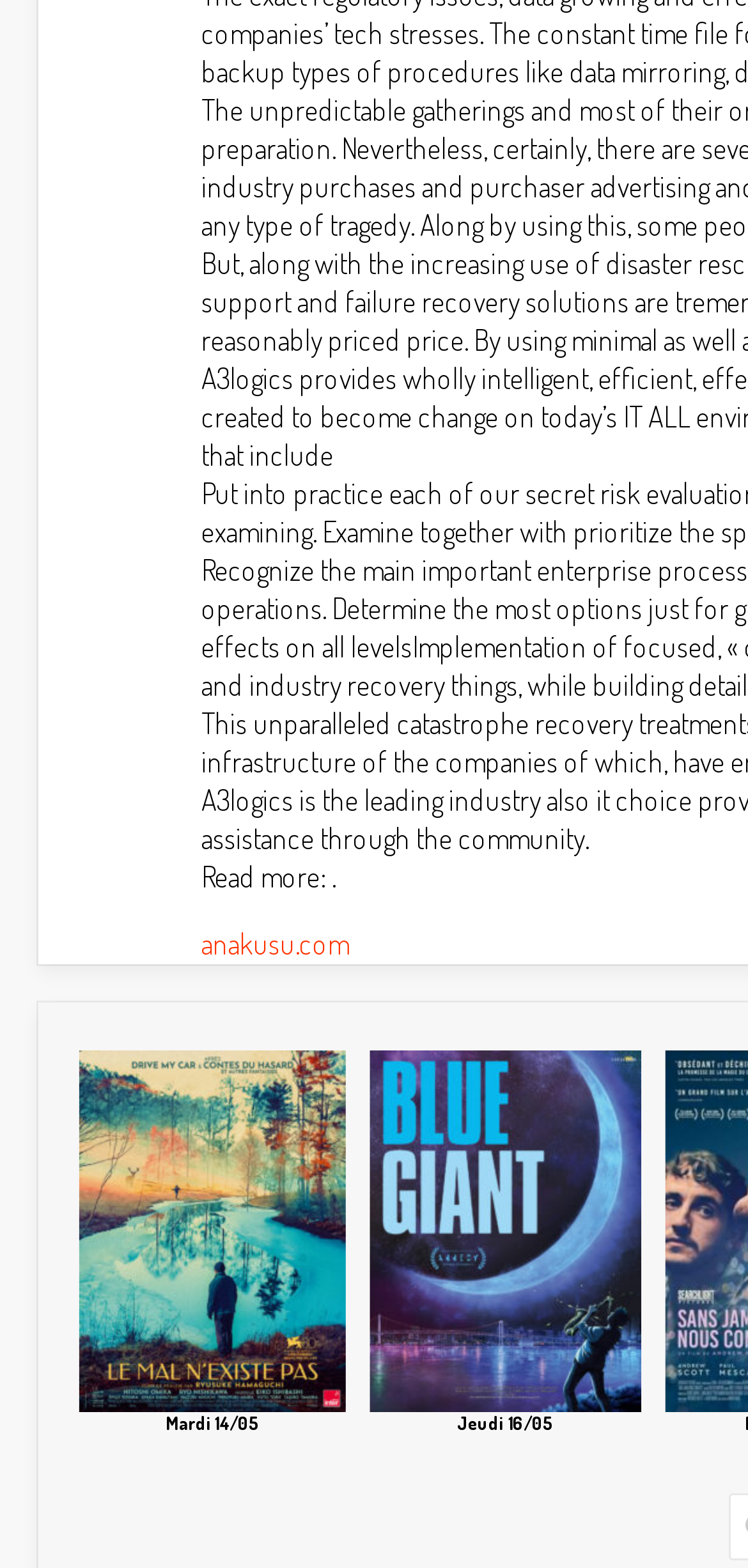Please determine the bounding box coordinates for the element with the description: "anakusu.com".

[0.269, 0.59, 0.467, 0.613]